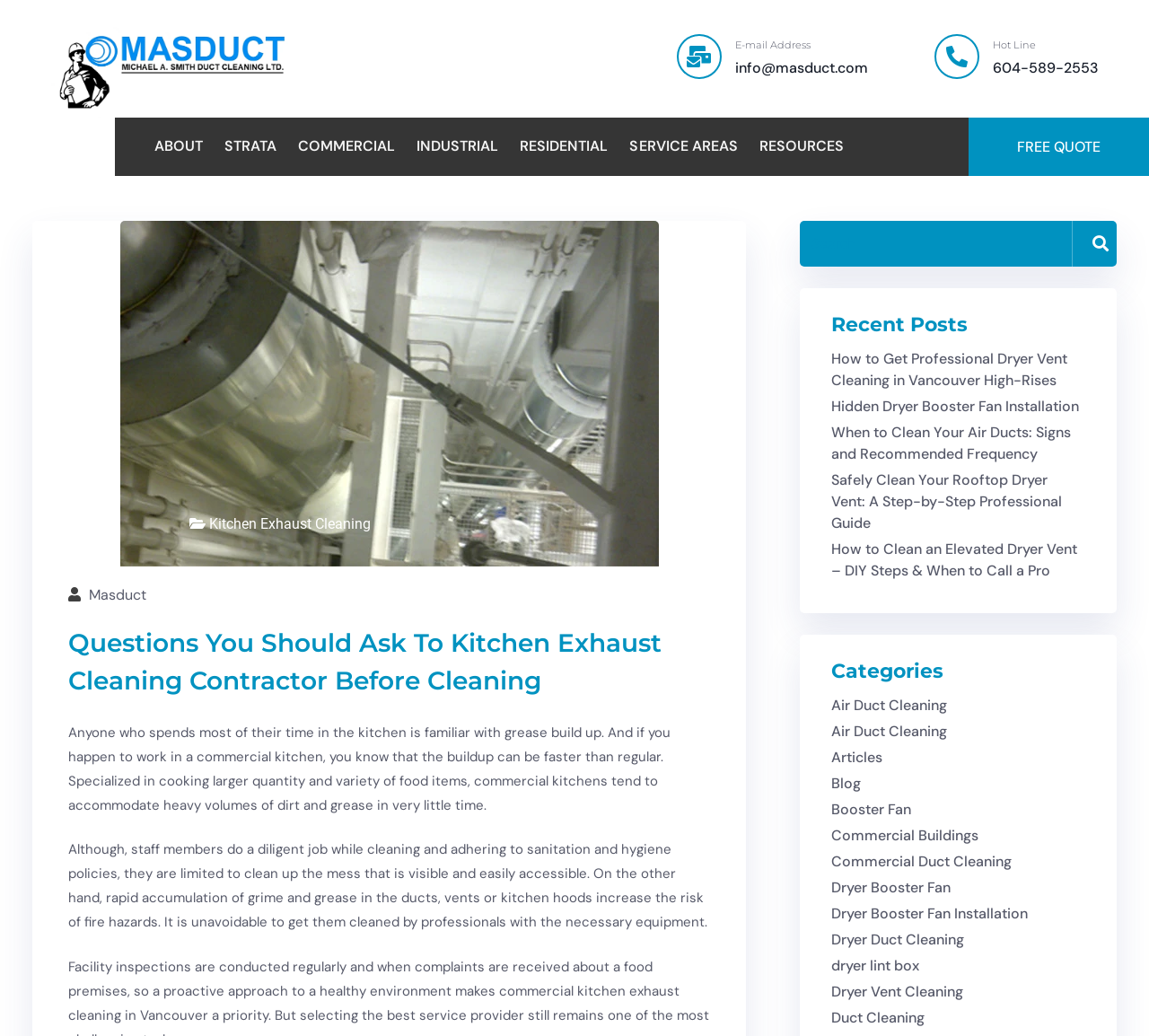Determine the bounding box coordinates for the area that should be clicked to carry out the following instruction: "Read the 'Questions You Should Ask To Kitchen Exhaust Cleaning Contractor Before Cleaning' article".

[0.059, 0.602, 0.618, 0.675]